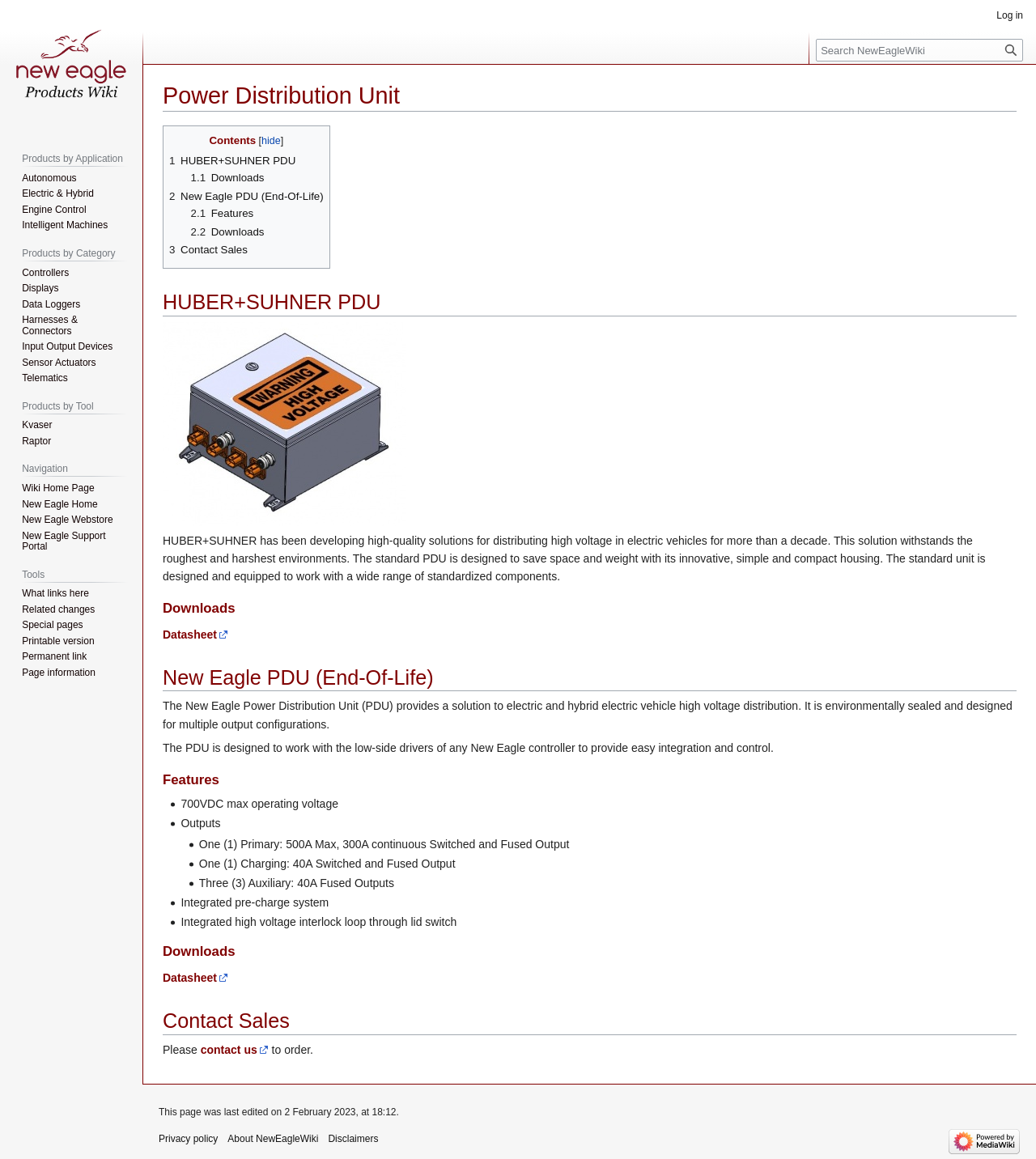Please specify the bounding box coordinates of the clickable region to carry out the following instruction: "Contact sales". The coordinates should be four float numbers between 0 and 1, in the format [left, top, right, bottom].

[0.157, 0.869, 0.981, 0.893]